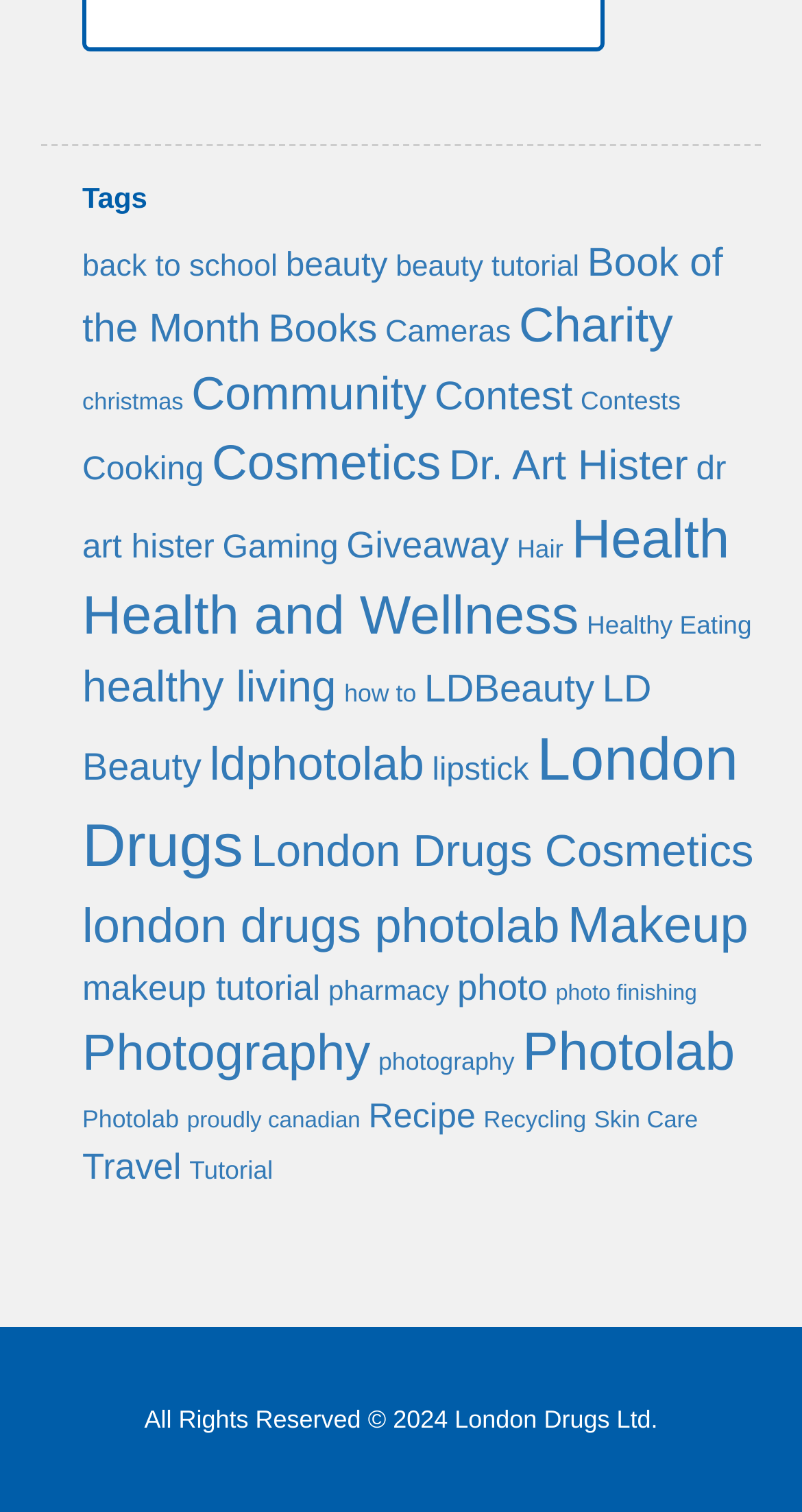What is the category with the most items?
Please provide a comprehensive and detailed answer to the question.

I scanned the links on the webpage and found that the category 'London Drugs' has the most items, with 162 items listed.